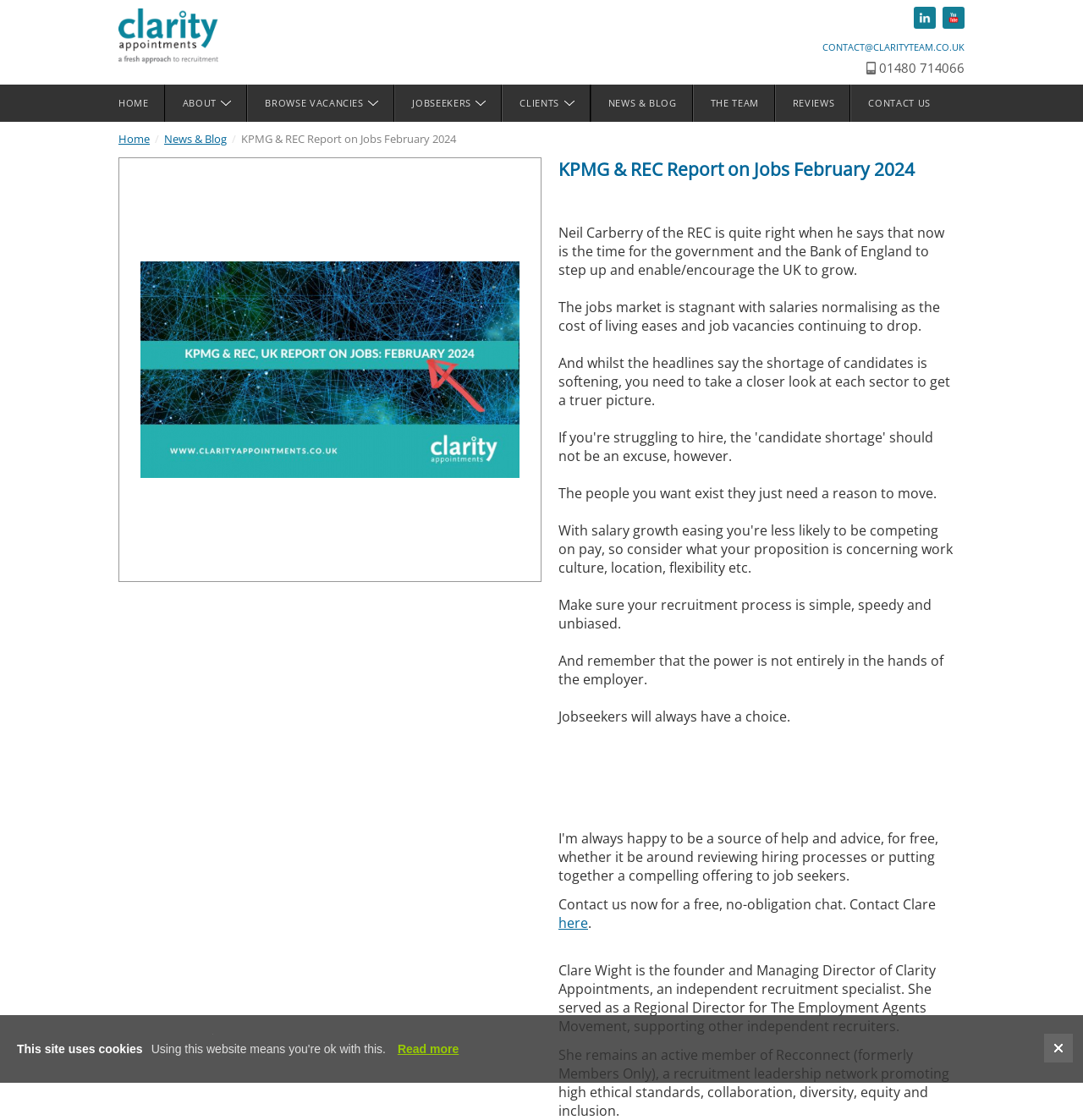What is the email address on the webpage?
Please ensure your answer to the question is detailed and covers all necessary aspects.

I found the email address by looking at the link element with the OCR text 'CONTACT@CLARITYTEAM.CO.UK' at coordinates [0.759, 0.036, 0.891, 0.048].